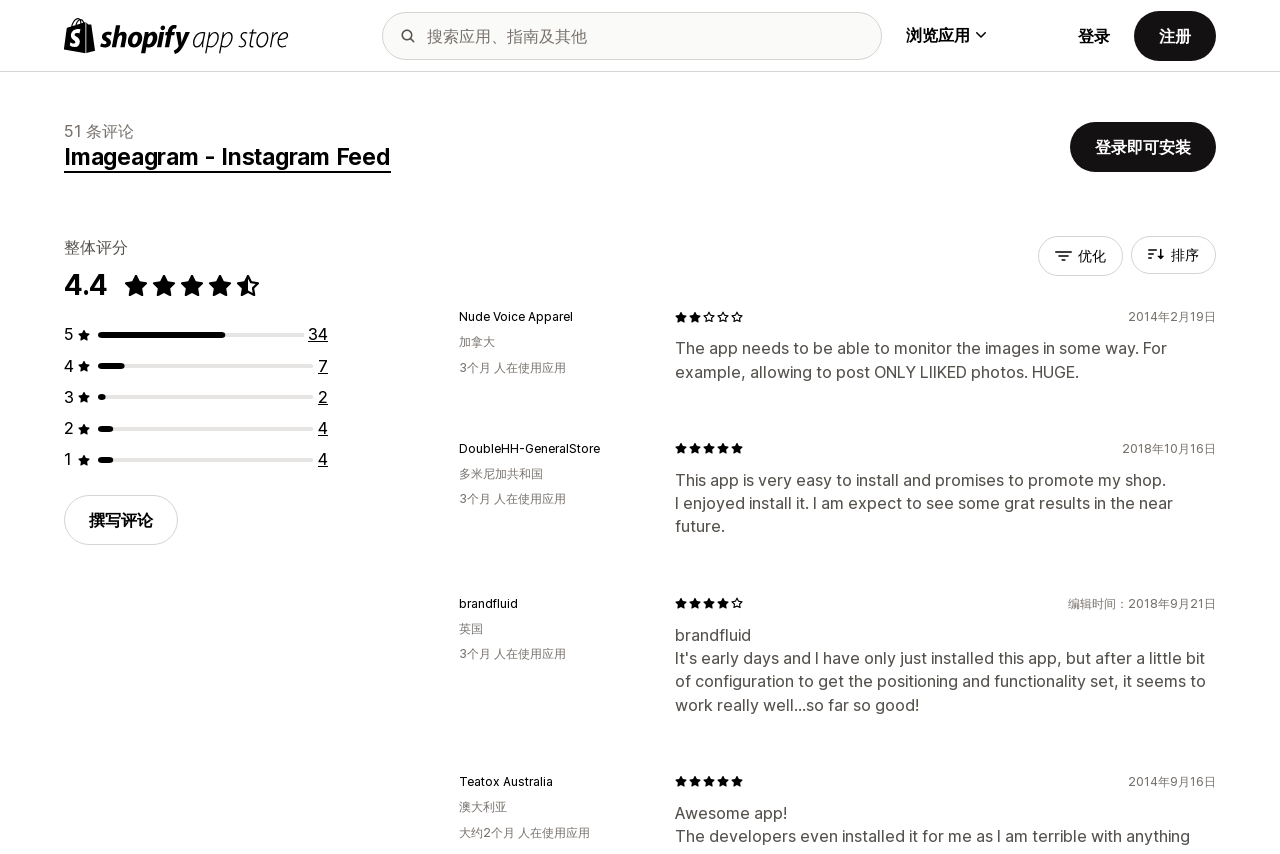Extract the bounding box coordinates of the UI element described by: "登录". The coordinates should include four float numbers ranging from 0 to 1, e.g., [left, top, right, bottom].

[0.842, 0.03, 0.867, 0.058]